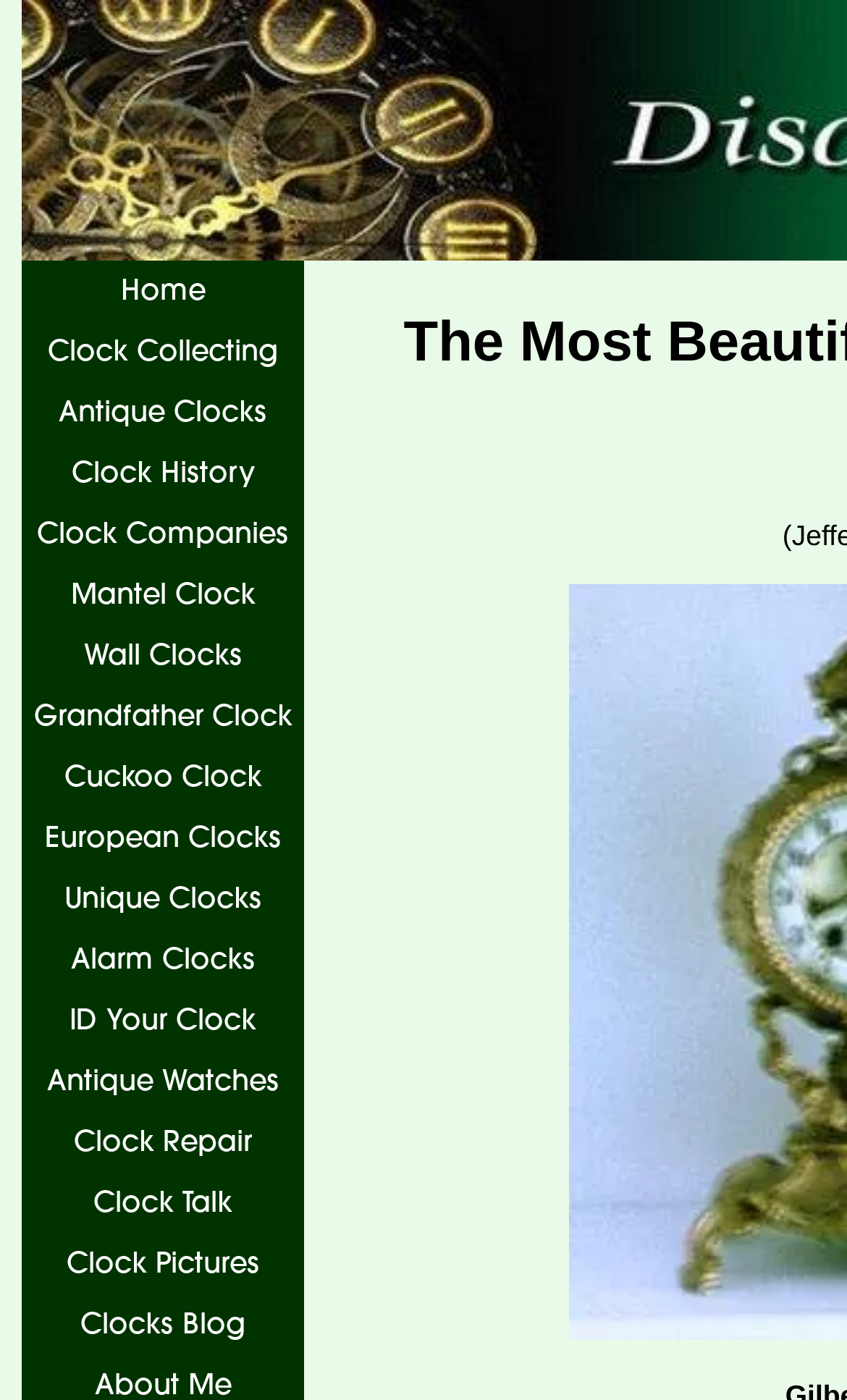Reply to the question with a single word or phrase:
Is there a section for clock repair on the webpage?

Yes